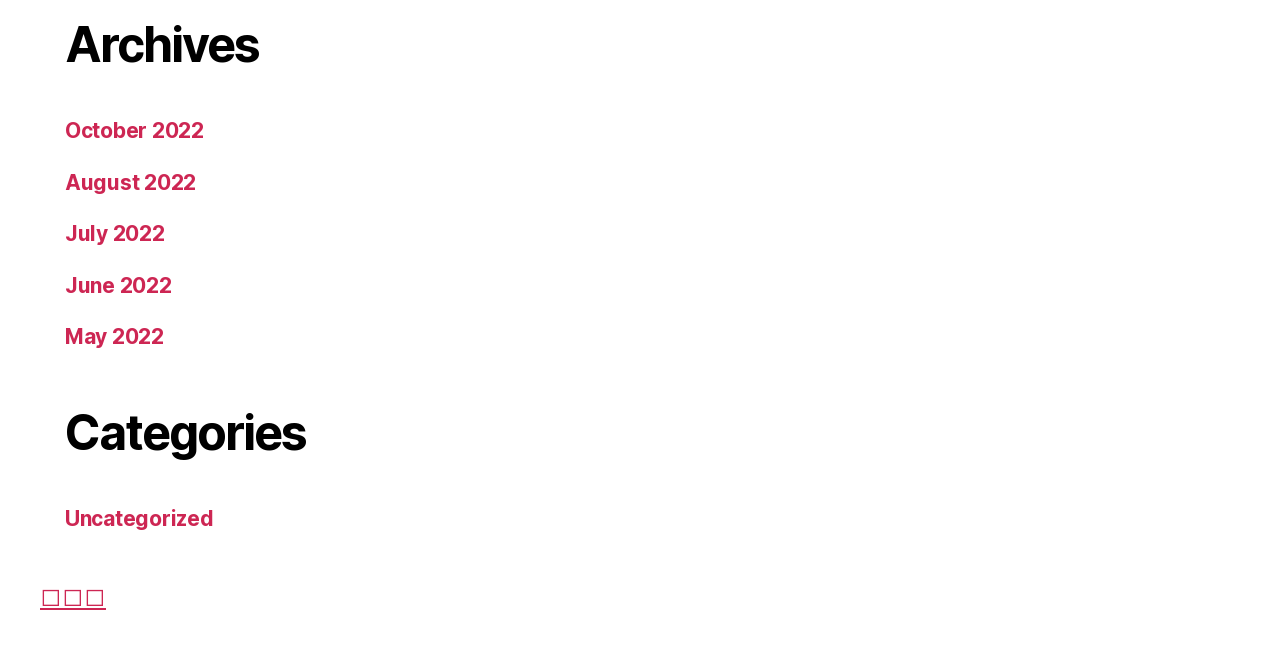What is the most recent archive?
From the details in the image, provide a complete and detailed answer to the question.

I determined the most recent archive by looking at the list of links under the 'Archives' heading. The links are arranged in a vertical list, and the topmost link is 'October 2022', which suggests it is the most recent archive.